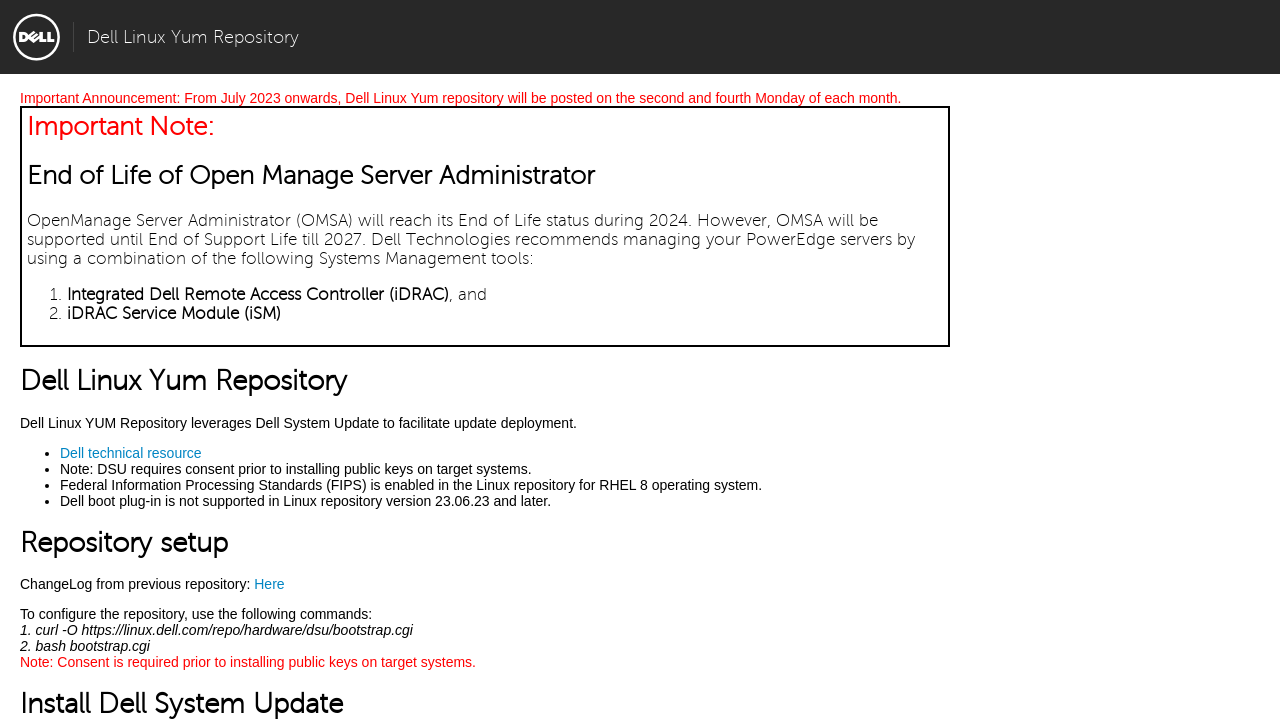Use a single word or phrase to answer the question:
What is required prior to installing public keys on target systems?

Consent